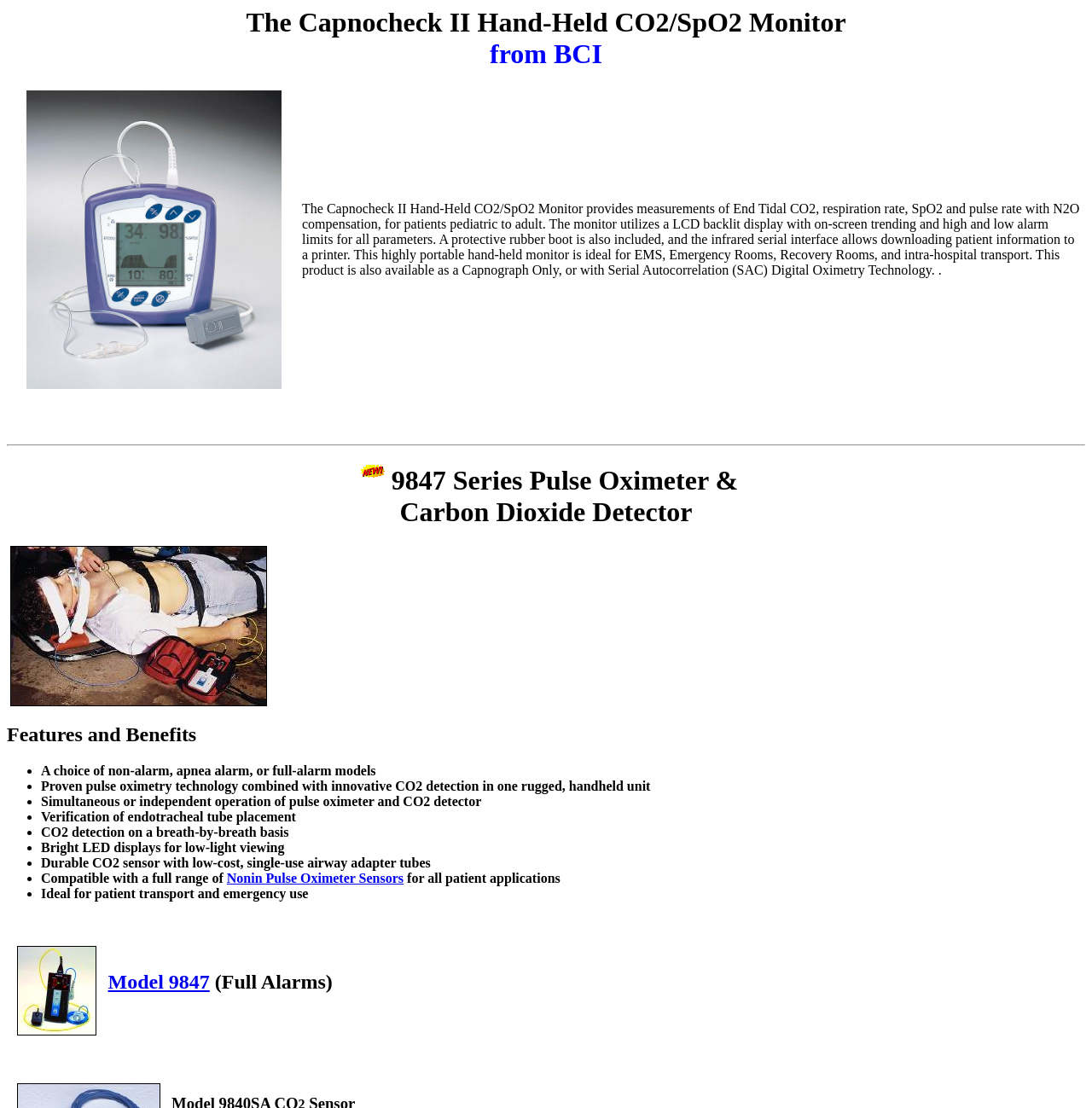Identify and provide the bounding box for the element described by: "Nonin Pulse Oximeter Sensors".

[0.208, 0.786, 0.37, 0.799]